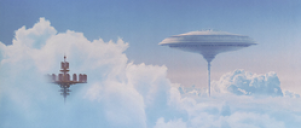What is the term for isolated mountainous environments?
Carefully analyze the image and provide a thorough answer to the question.

The caption explains that the concept of 'sky islands' refers to isolated mountainous environments that stand apart from their surrounding low-lying landscapes, accentuating the contrast between the lush, elevated sanctuaries and the barren terrain below.